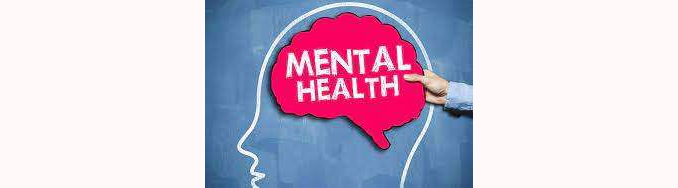Give a one-word or phrase response to the following question: What is emerging from the top of the head?

A speech bubble